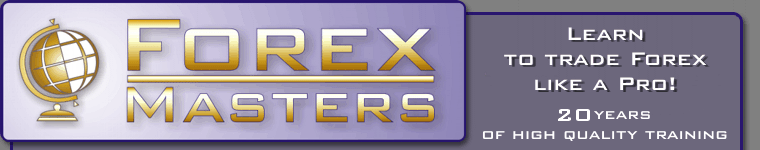How many years of high-quality training is claimed by Forex Masters?
Provide a detailed and well-explained answer to the question.

The text '20 years of high quality training' highlights the platform's extensive experience and commitment to providing top-notch educational resources, which suggests that Forex Masters claims to have 20 years of high-quality training.